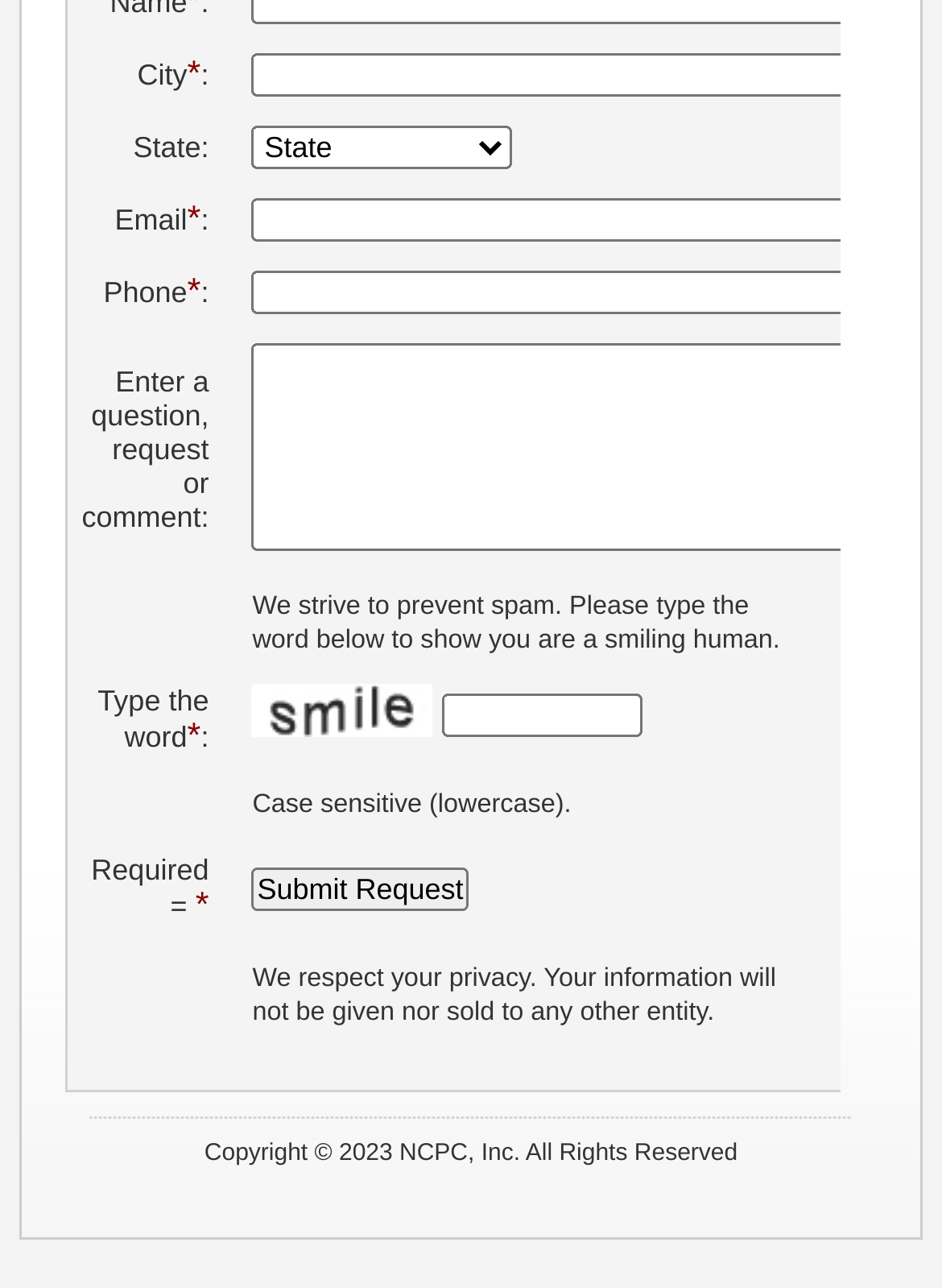Given the element description name="CAPTCHA", specify the bounding box coordinates of the corresponding UI element in the format (top-left x, top-left y, bottom-right x, bottom-right y). All values must be between 0 and 1.

[0.469, 0.538, 0.682, 0.572]